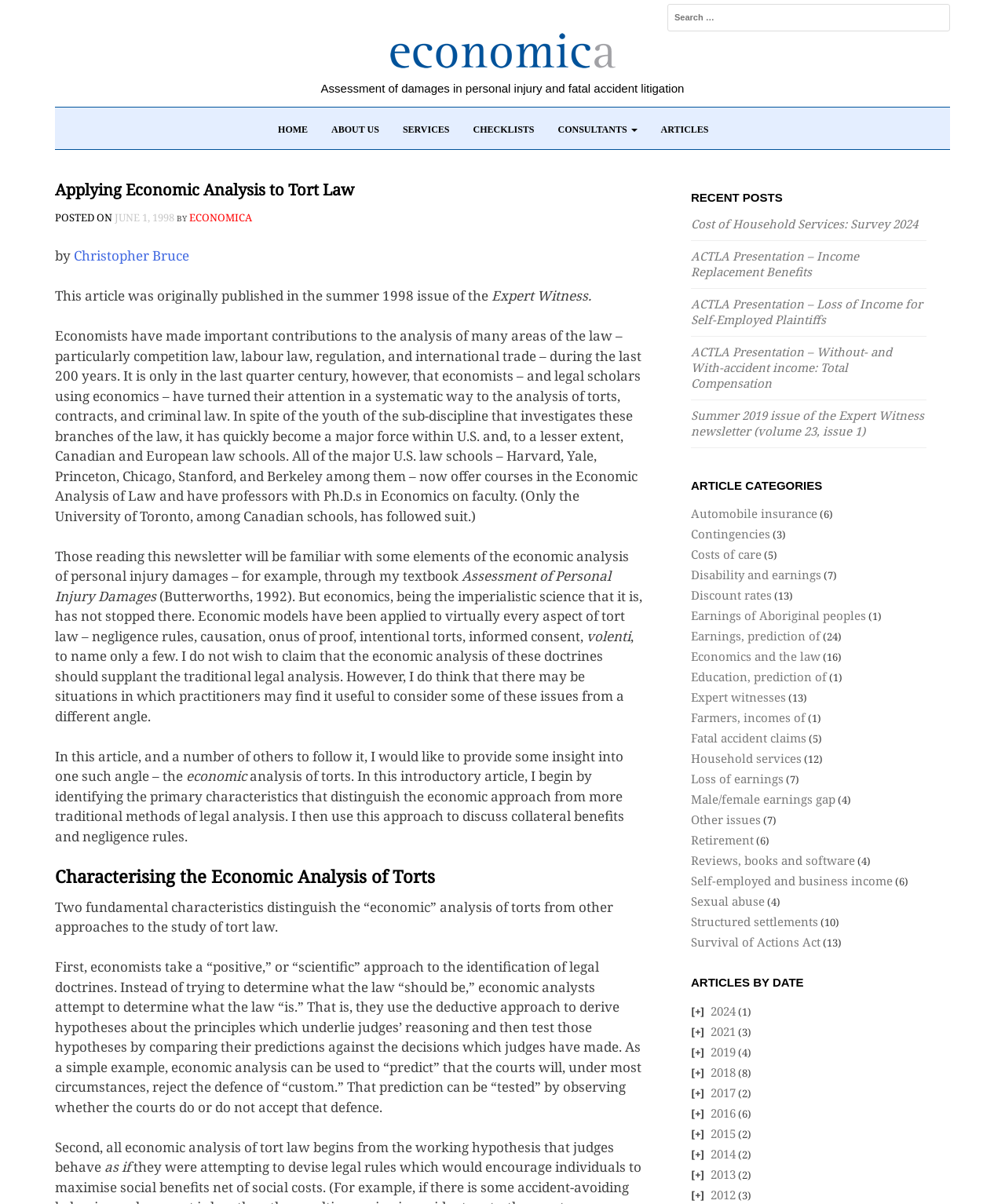What is the title of the recent post?
Using the image, provide a detailed and thorough answer to the question.

The title of the recent post can be found in the 'RECENT POSTS' section, which is located on the right side of the webpage, and it is 'Cost of Household Services: Survey 2024'.